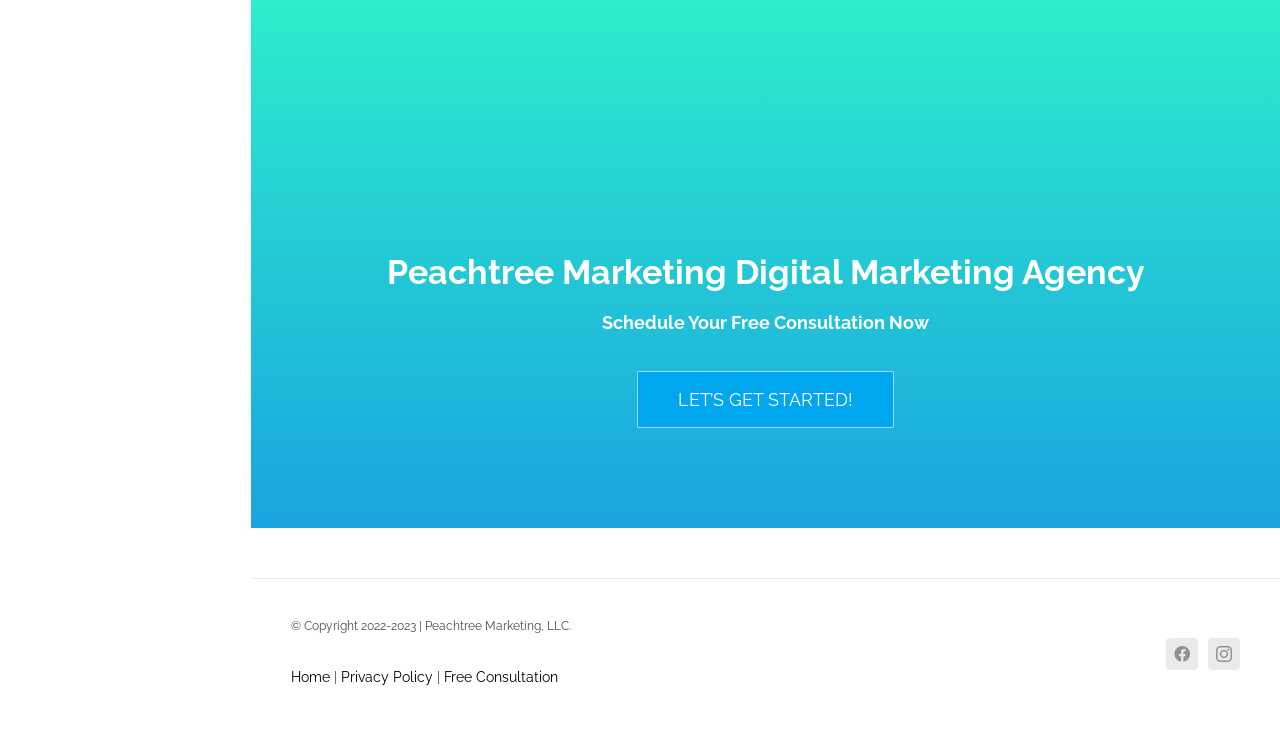How many social media links are available?
Please respond to the question thoroughly and include all relevant details.

At the bottom right corner of the webpage, there are two social media links, one for Facebook and one for Instagram, which can be identified by their respective icons.